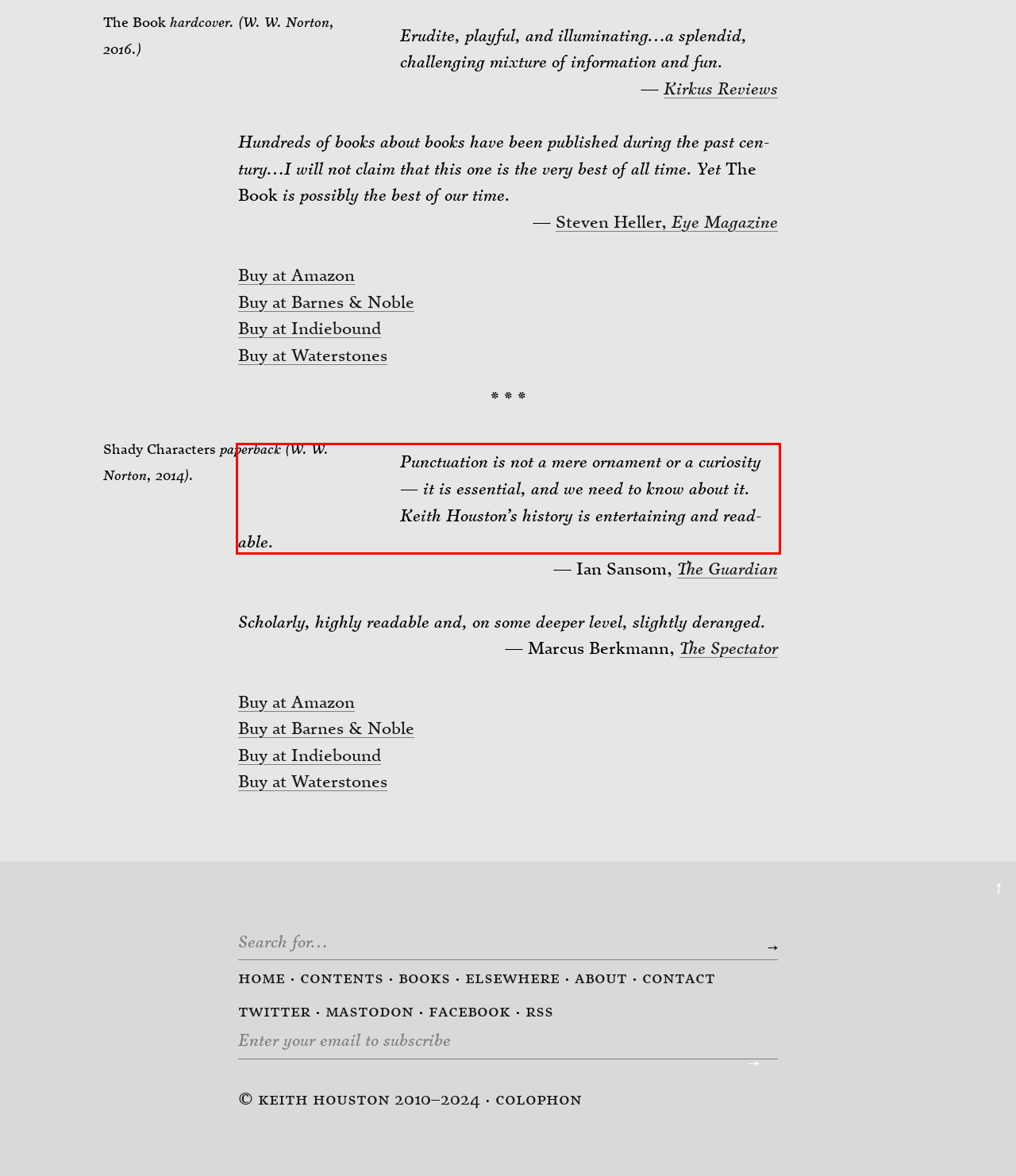You have a screenshot of a webpage with a red bounding box. Use OCR to generate the text contained within this red rectangle.

Punc­tu­ation is not a mere or­na­ment or a curi­os­ity — it is es­sen­tial, and we need to know about it. Keith Hou­s­ton’s his­tory is en­ter­tain­ing and read­able.